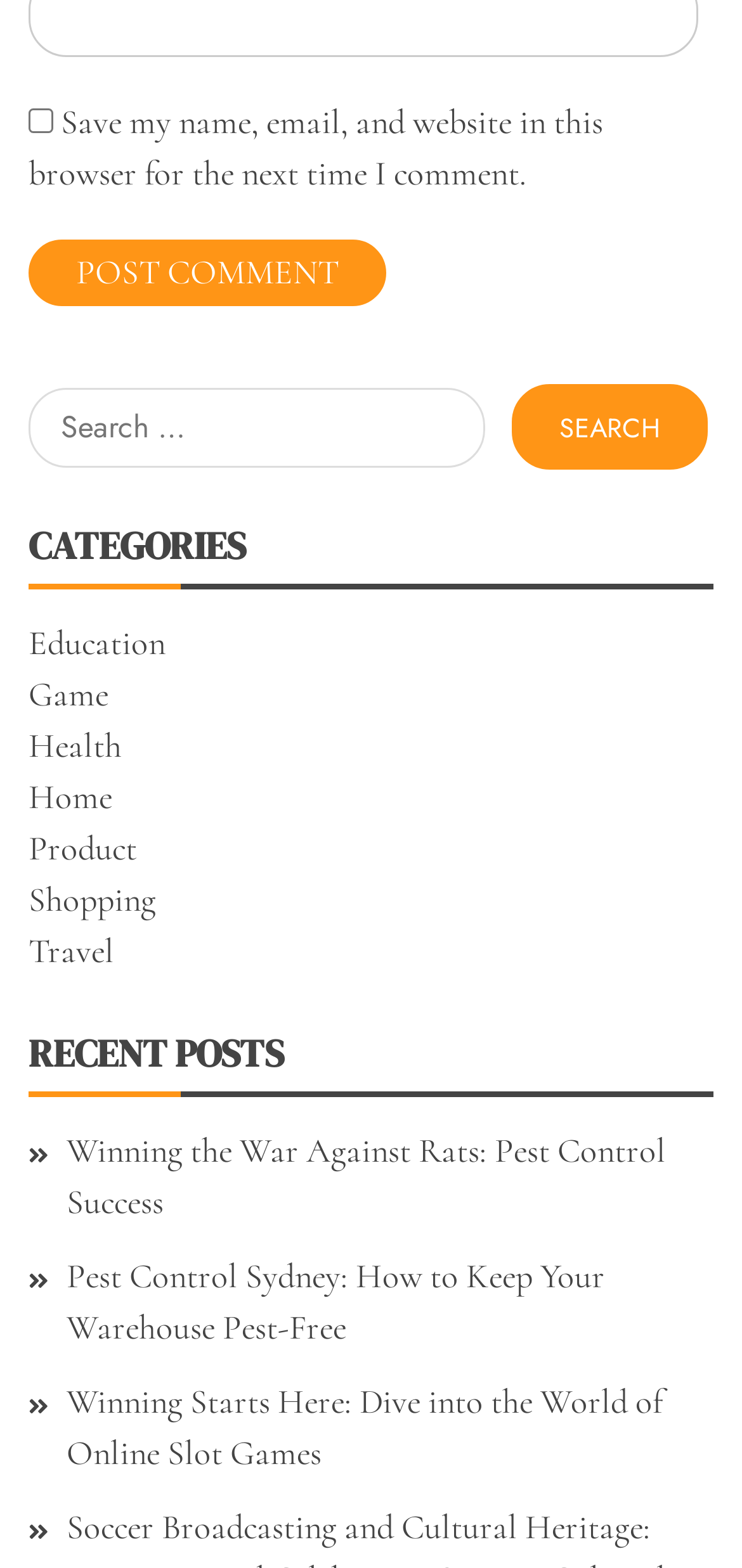Locate the bounding box coordinates of the clickable region necessary to complete the following instruction: "Check the checkbox to save your name and email". Provide the coordinates in the format of four float numbers between 0 and 1, i.e., [left, top, right, bottom].

[0.038, 0.069, 0.072, 0.085]